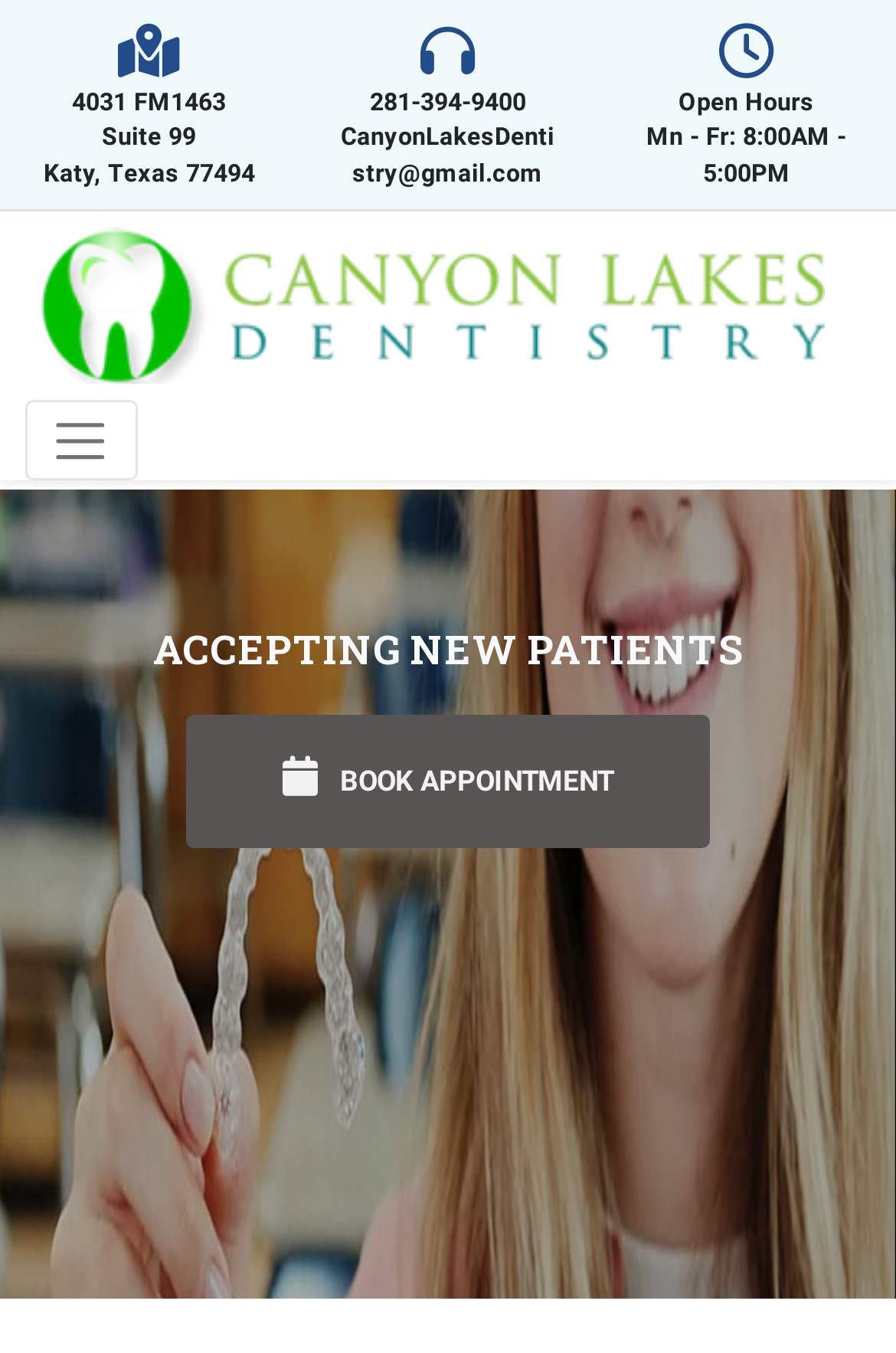Predict the bounding box for the UI component with the following description: "parent_node: Website aria-label="Website" name="url" placeholder="https://www.example.com"".

None